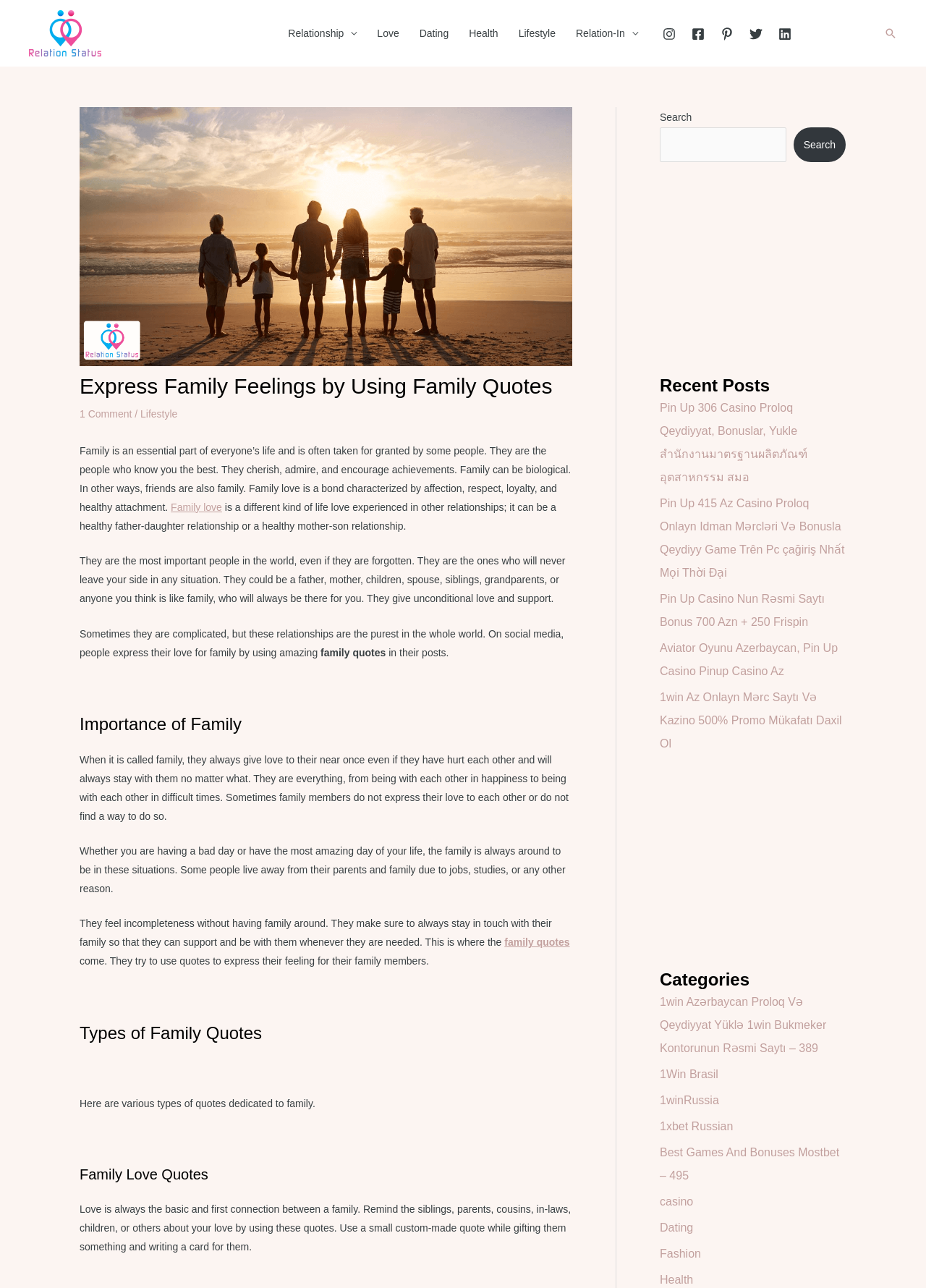How many social media links are available on this webpage?
Refer to the screenshot and answer in one word or phrase.

5